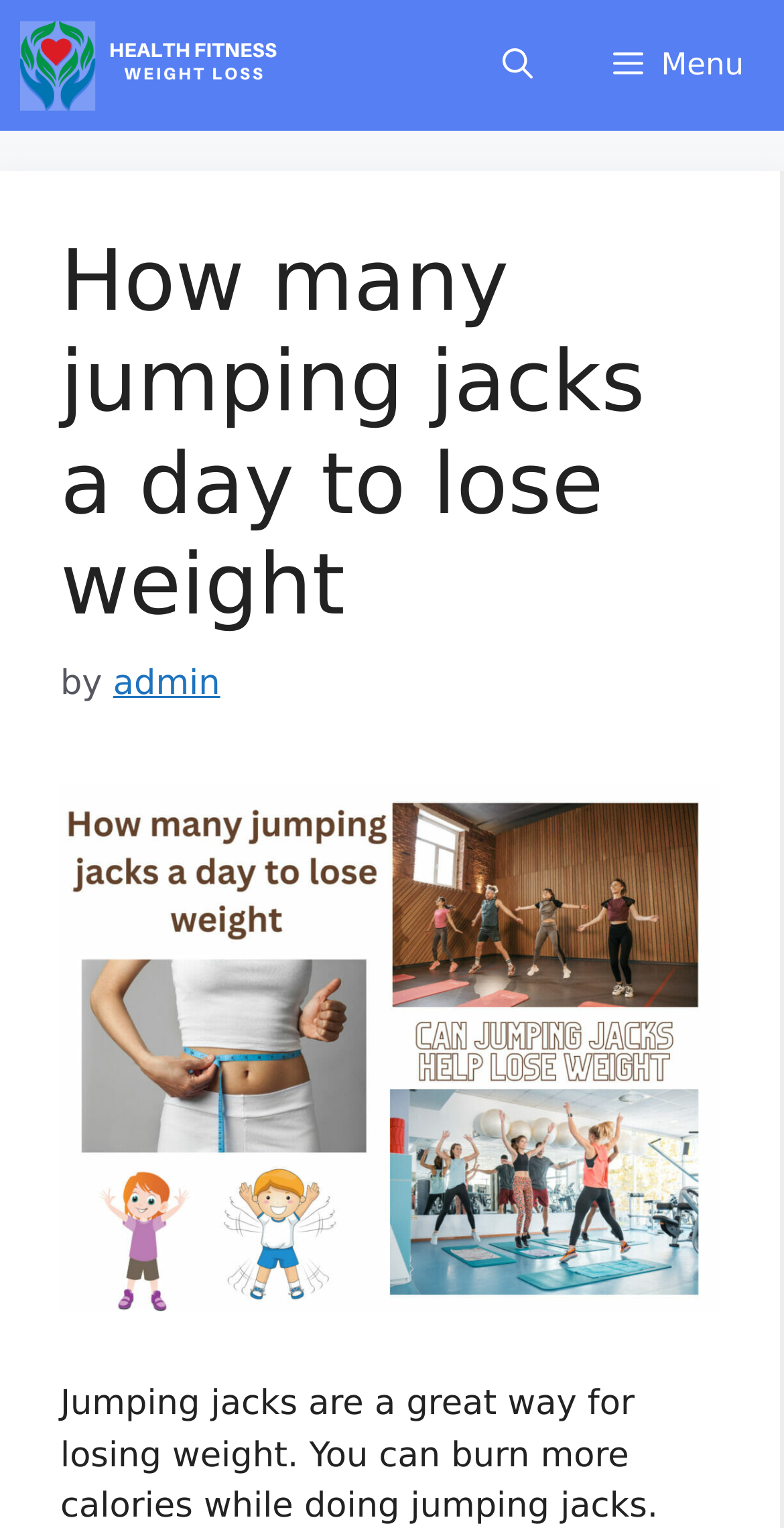Use a single word or phrase to answer this question: 
What is the name of the website?

Health Fitness Weight Loss